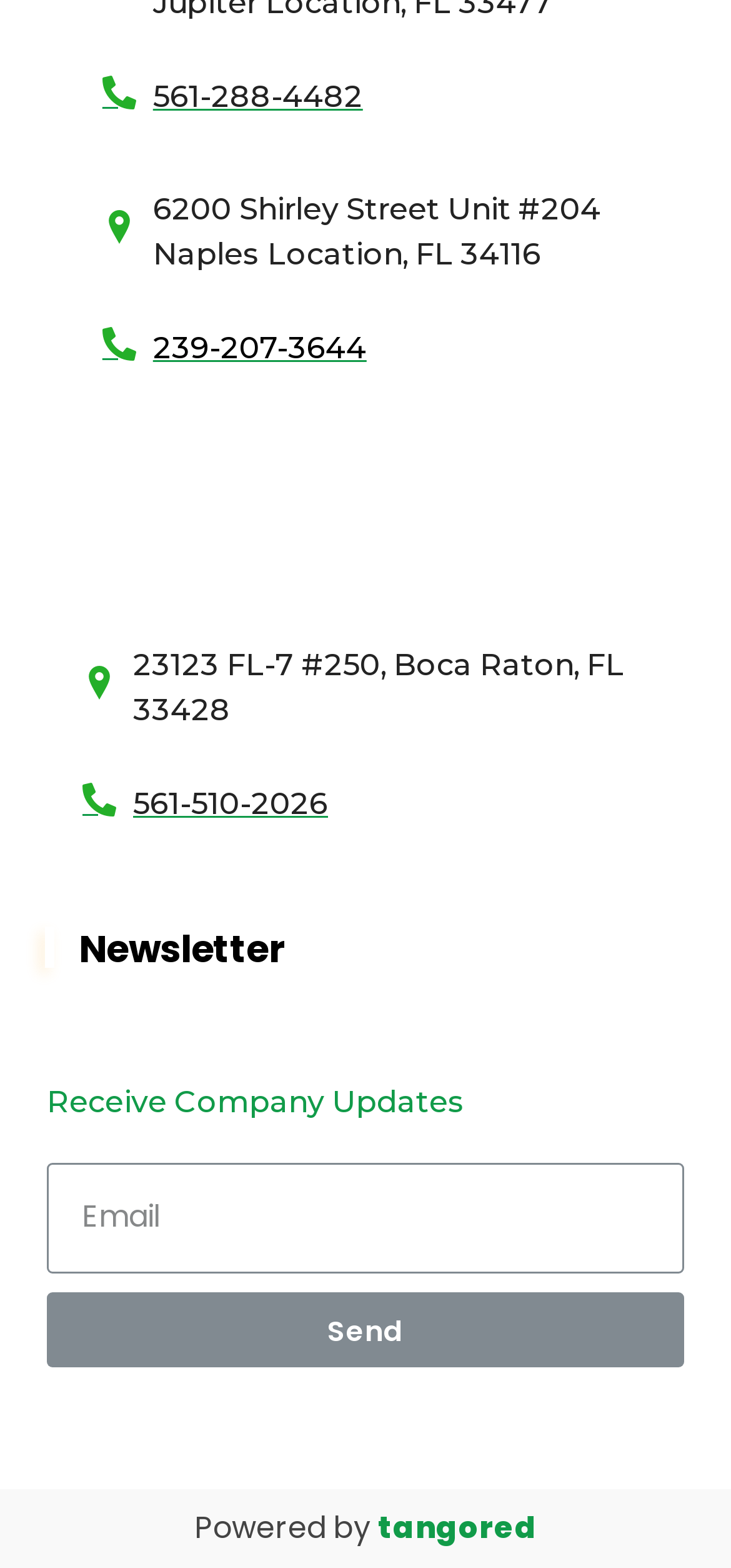Ascertain the bounding box coordinates for the UI element detailed here: "Send". The coordinates should be provided as [left, top, right, bottom] with each value being a float between 0 and 1.

[0.064, 0.824, 0.936, 0.872]